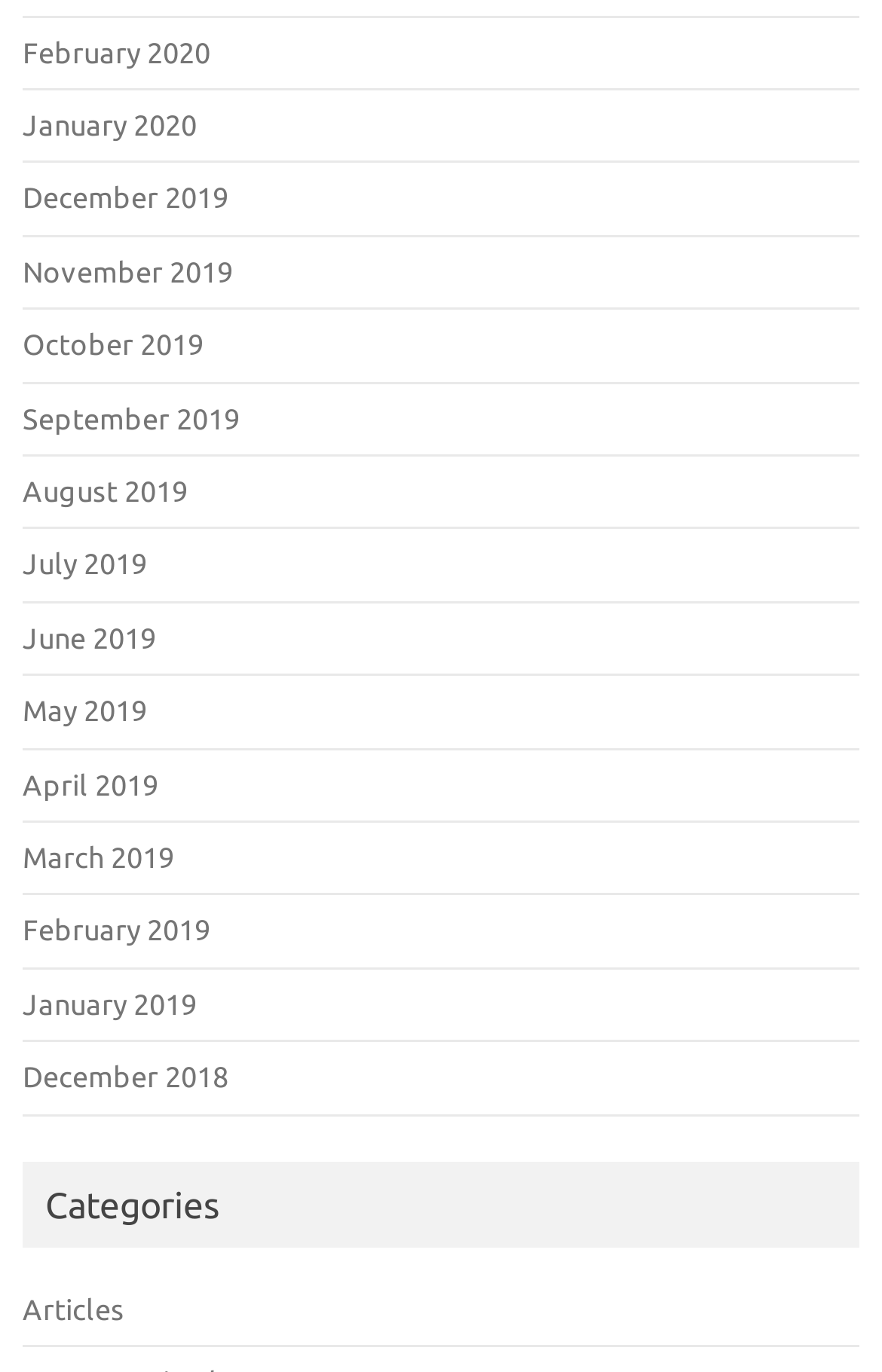How many months are listed on the webpage?
Please elaborate on the answer to the question with detailed information.

By counting the number of links on the webpage, I found that there are 17 months listed, ranging from December 2018 to February 2020.